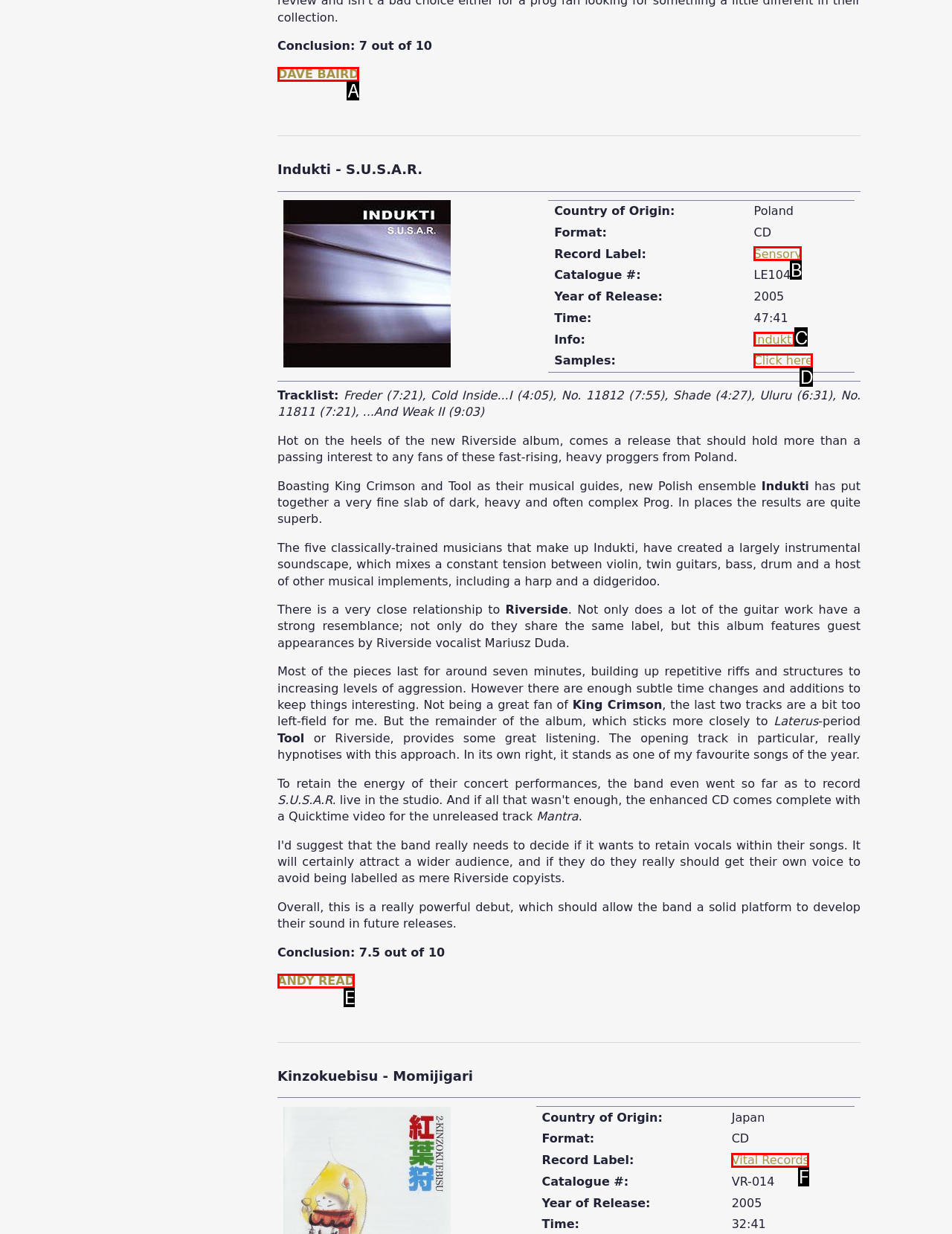Determine which option matches the element description: Vital Records
Answer using the letter of the correct option.

F